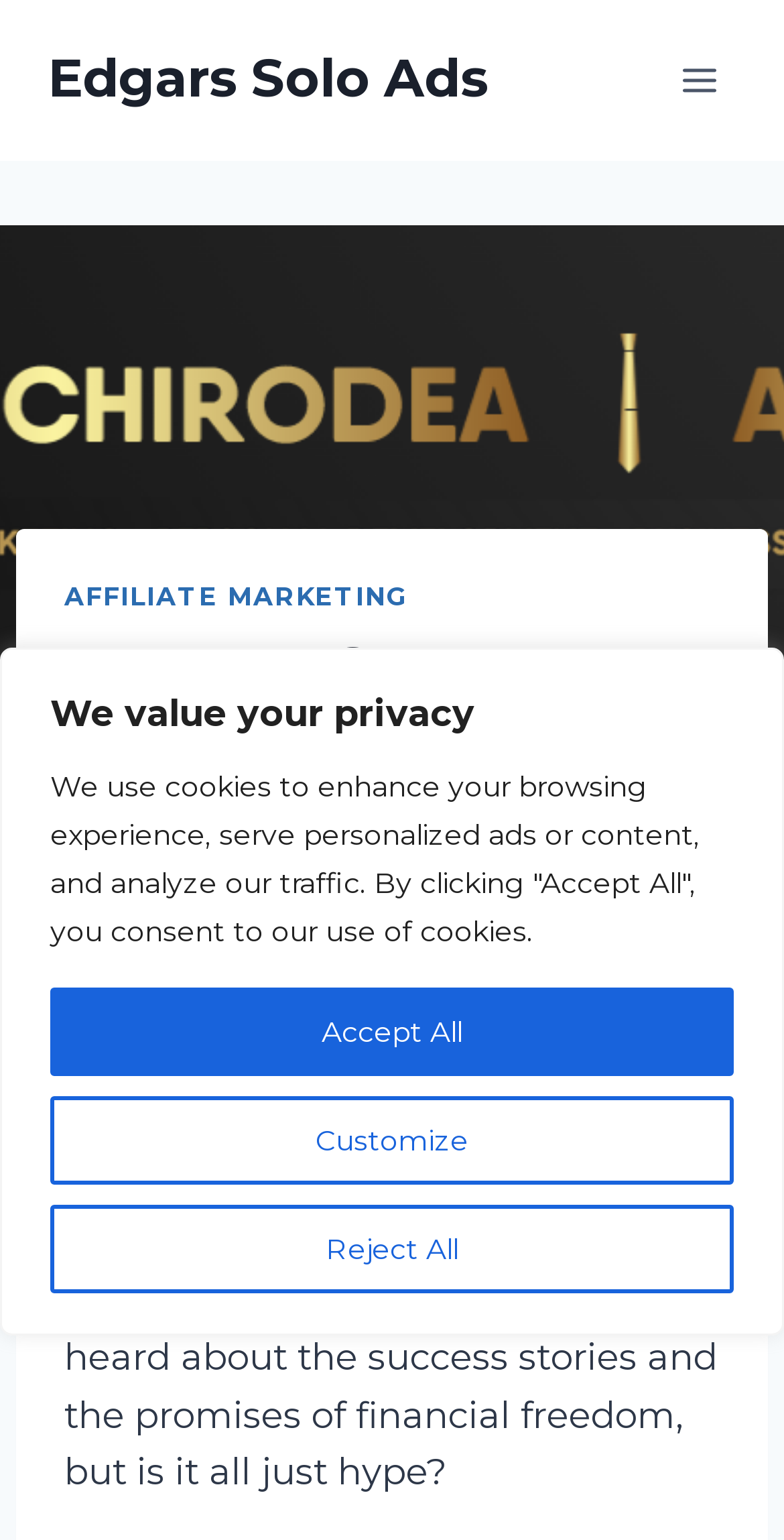What is the topic of the review?
Craft a detailed and extensive response to the question.

The topic of the review can be inferred from the link element in the header section of the webpage that says 'AFFILIATE MARKETING'.